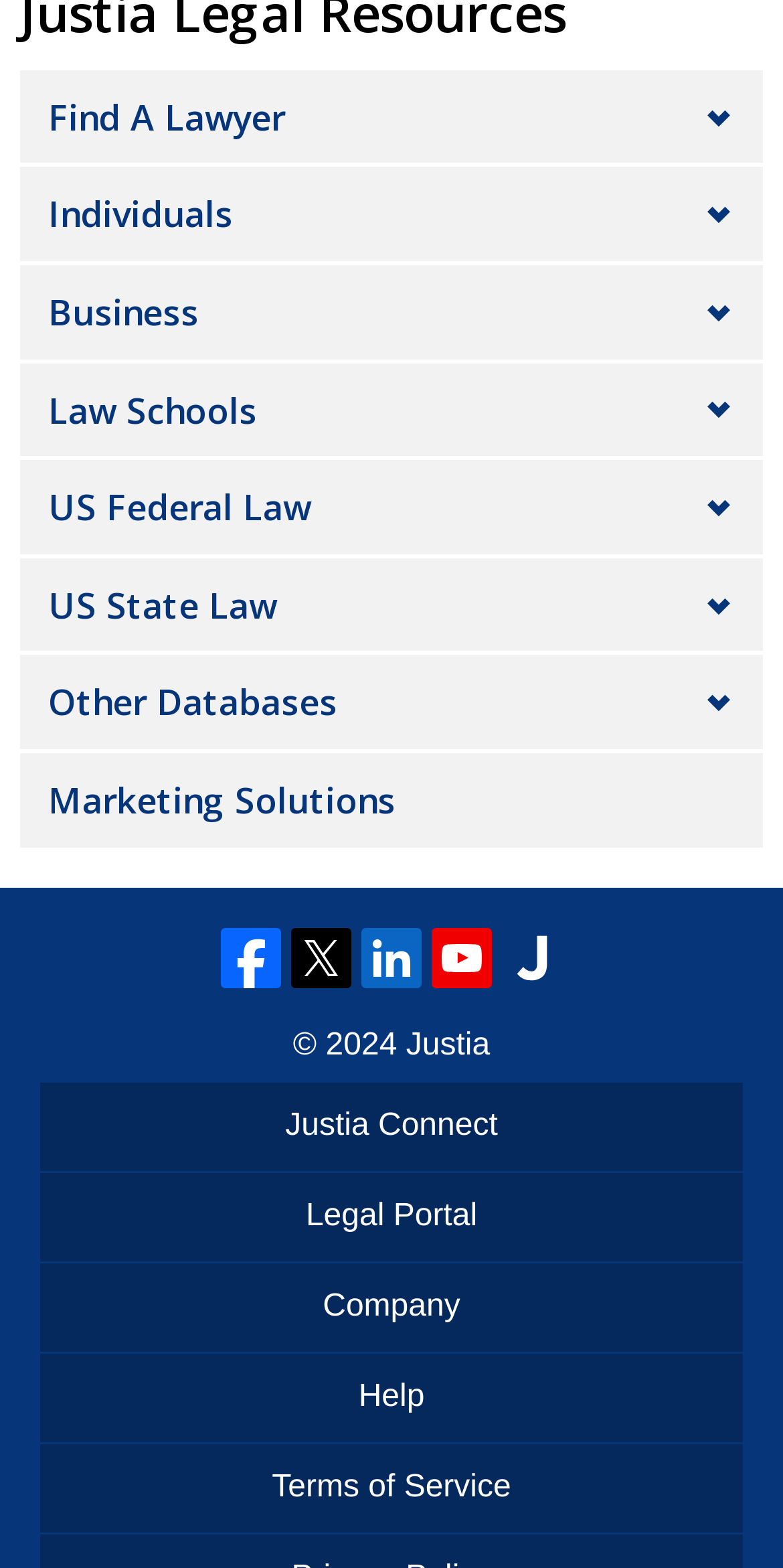Give a one-word or short phrase answer to this question: 
What is the last link on the webpage?

Terms of Service